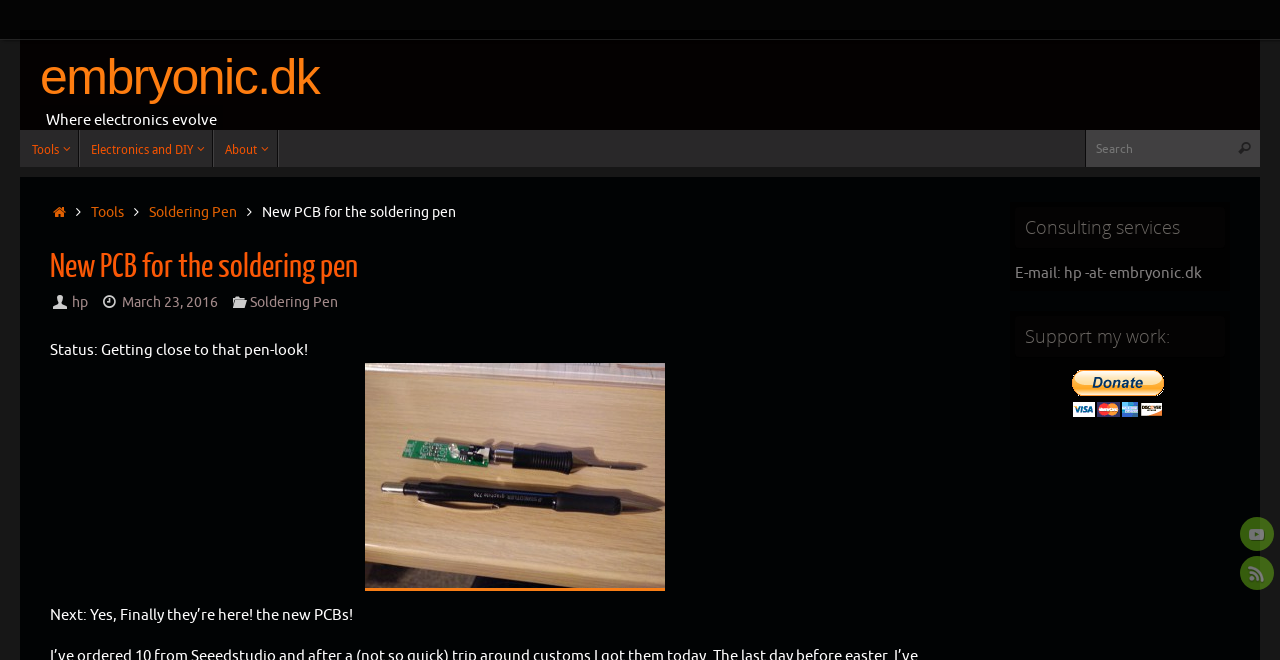Identify the bounding box coordinates for the element that needs to be clicked to fulfill this instruction: "View consulting services". Provide the coordinates in the format of four float numbers between 0 and 1: [left, top, right, bottom].

[0.793, 0.314, 0.957, 0.377]